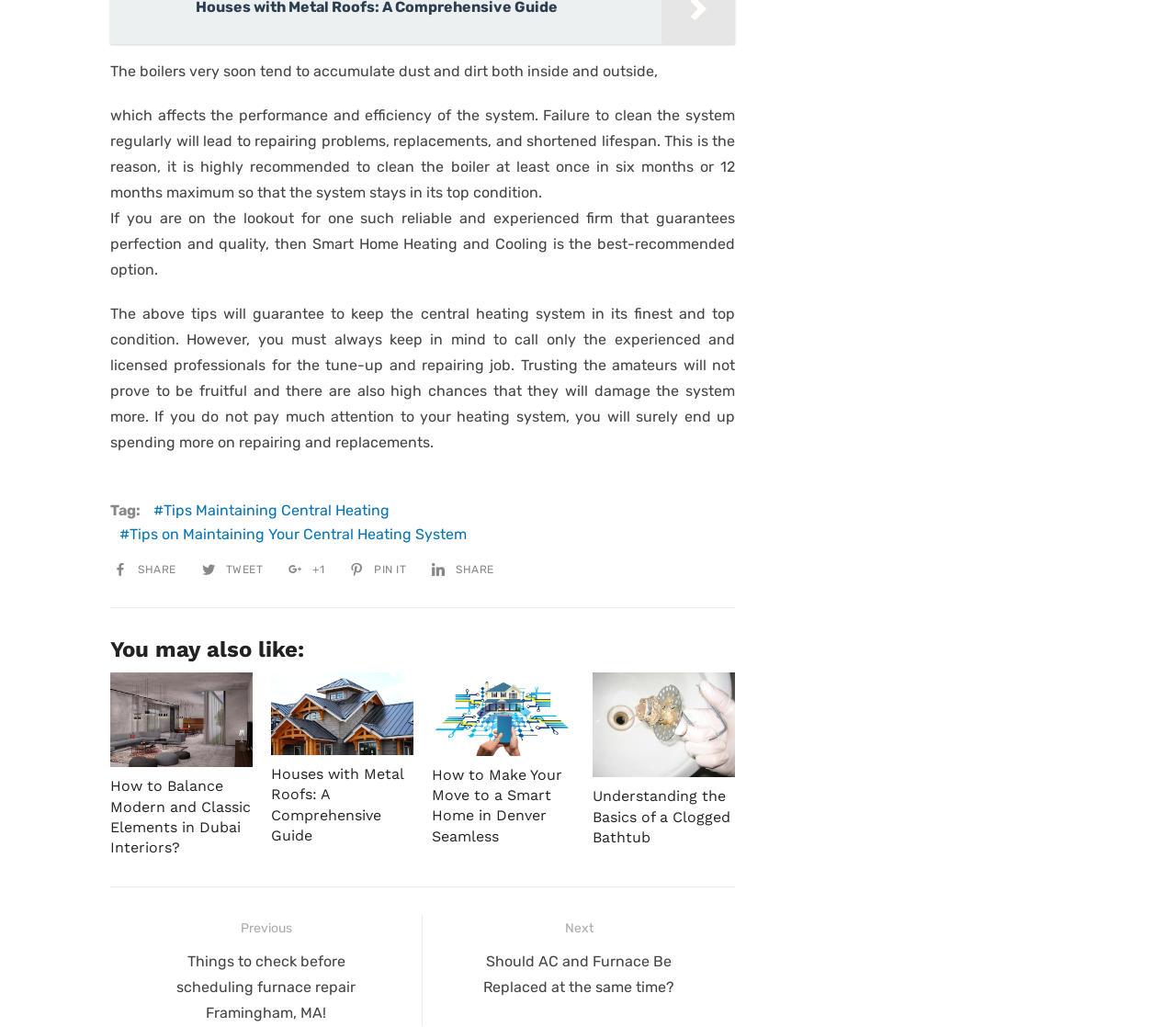Given the description "Pin it", provide the bounding box coordinates of the corresponding UI element.

[0.295, 0.545, 0.352, 0.562]